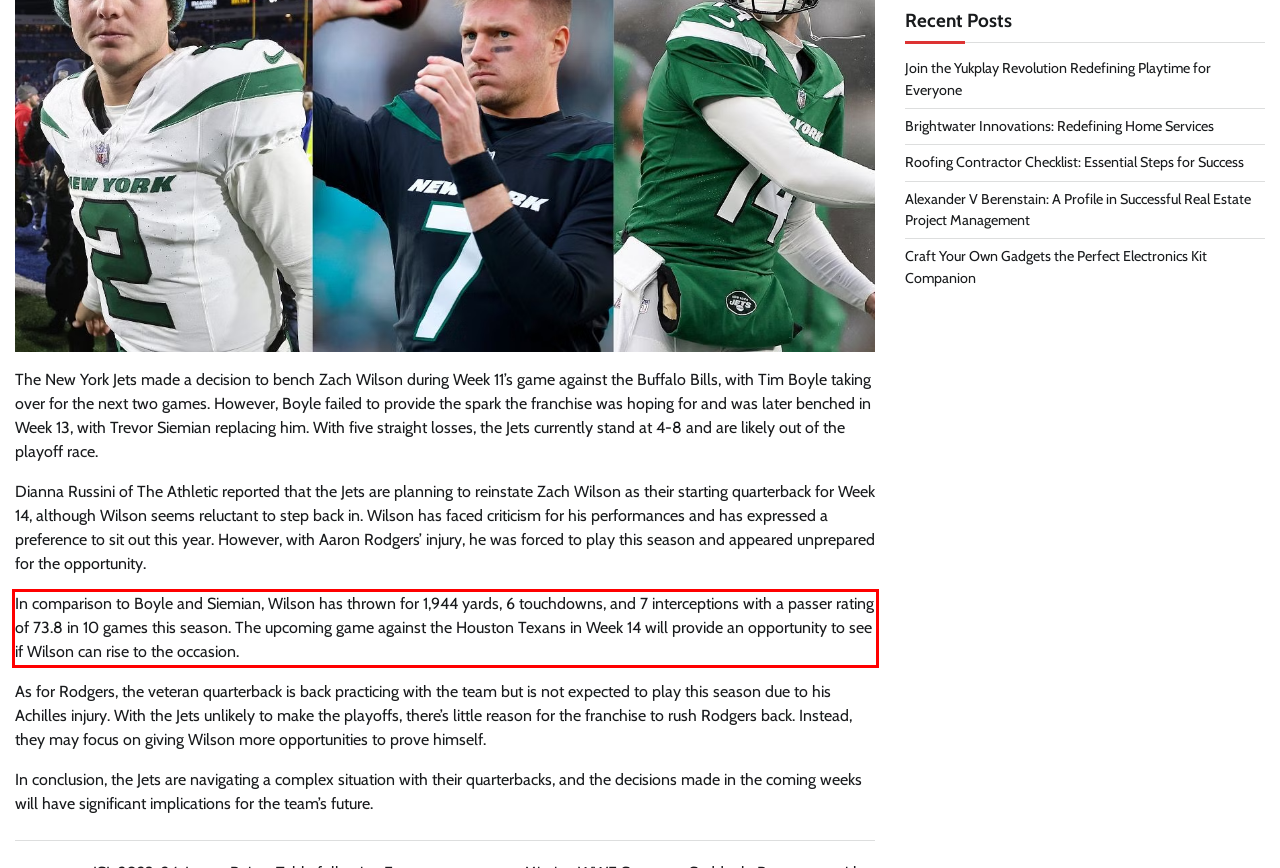The screenshot you have been given contains a UI element surrounded by a red rectangle. Use OCR to read and extract the text inside this red rectangle.

In comparison to Boyle and Siemian, Wilson has thrown for 1,944 yards, 6 touchdowns, and 7 interceptions with a passer rating of 73.8 in 10 games this season. The upcoming game against the Houston Texans in Week 14 will provide an opportunity to see if Wilson can rise to the occasion.